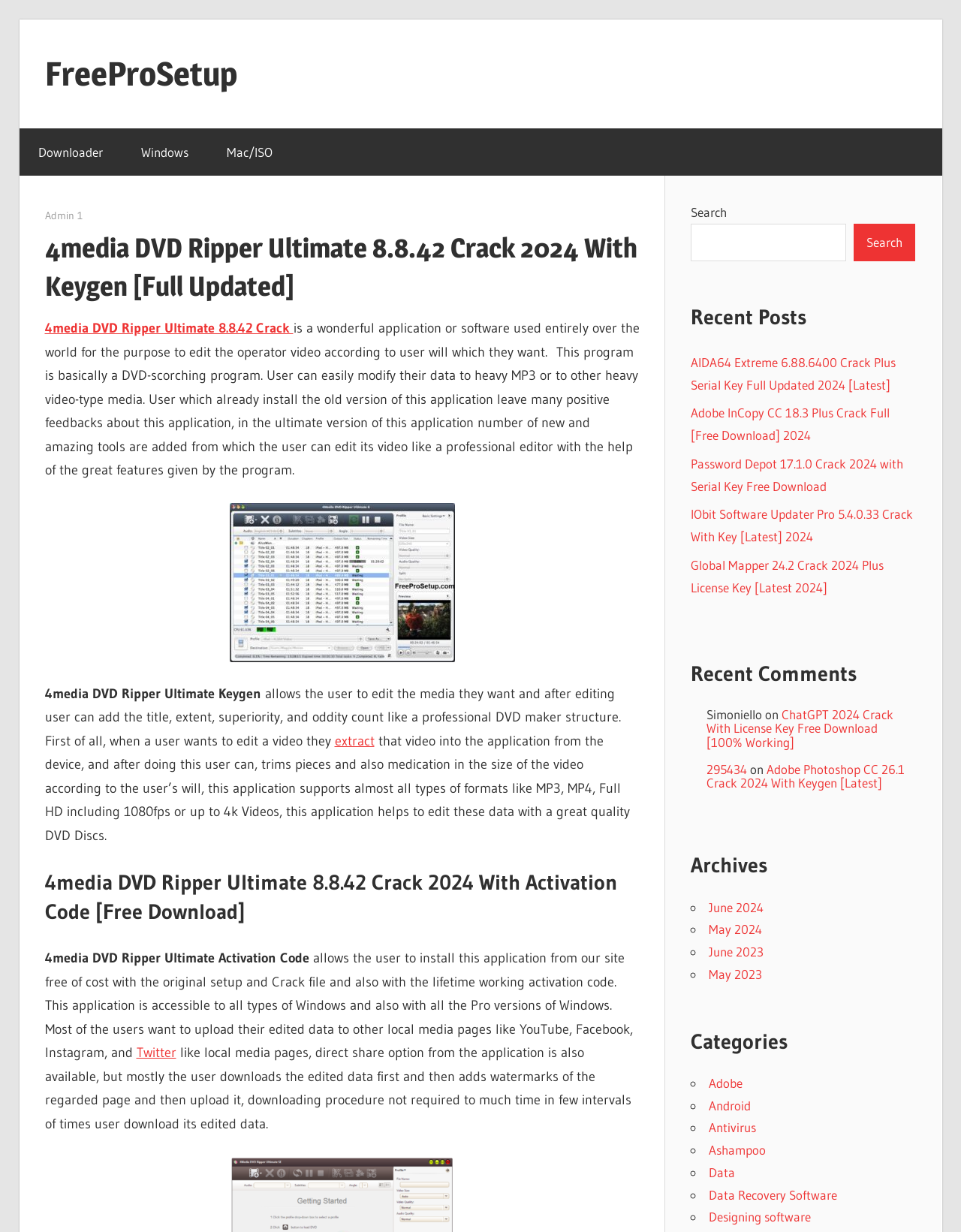What is the function of the 'Search' button?
Using the image provided, answer with just one word or phrase.

Search the website